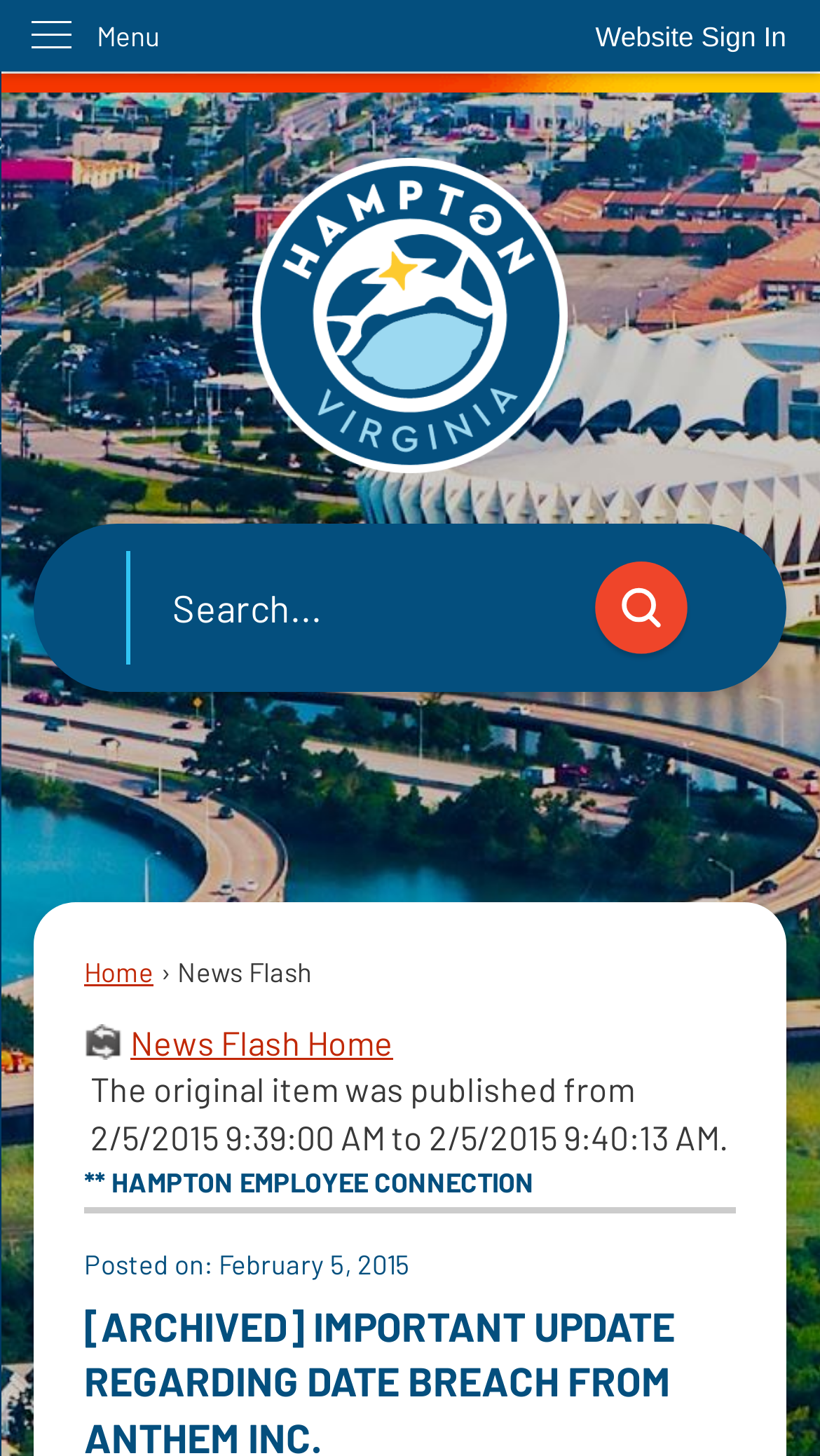Identify the bounding box coordinates for the region to click in order to carry out this instruction: "Sign in to the website". Provide the coordinates using four float numbers between 0 and 1, formatted as [left, top, right, bottom].

[0.685, 0.0, 1.0, 0.051]